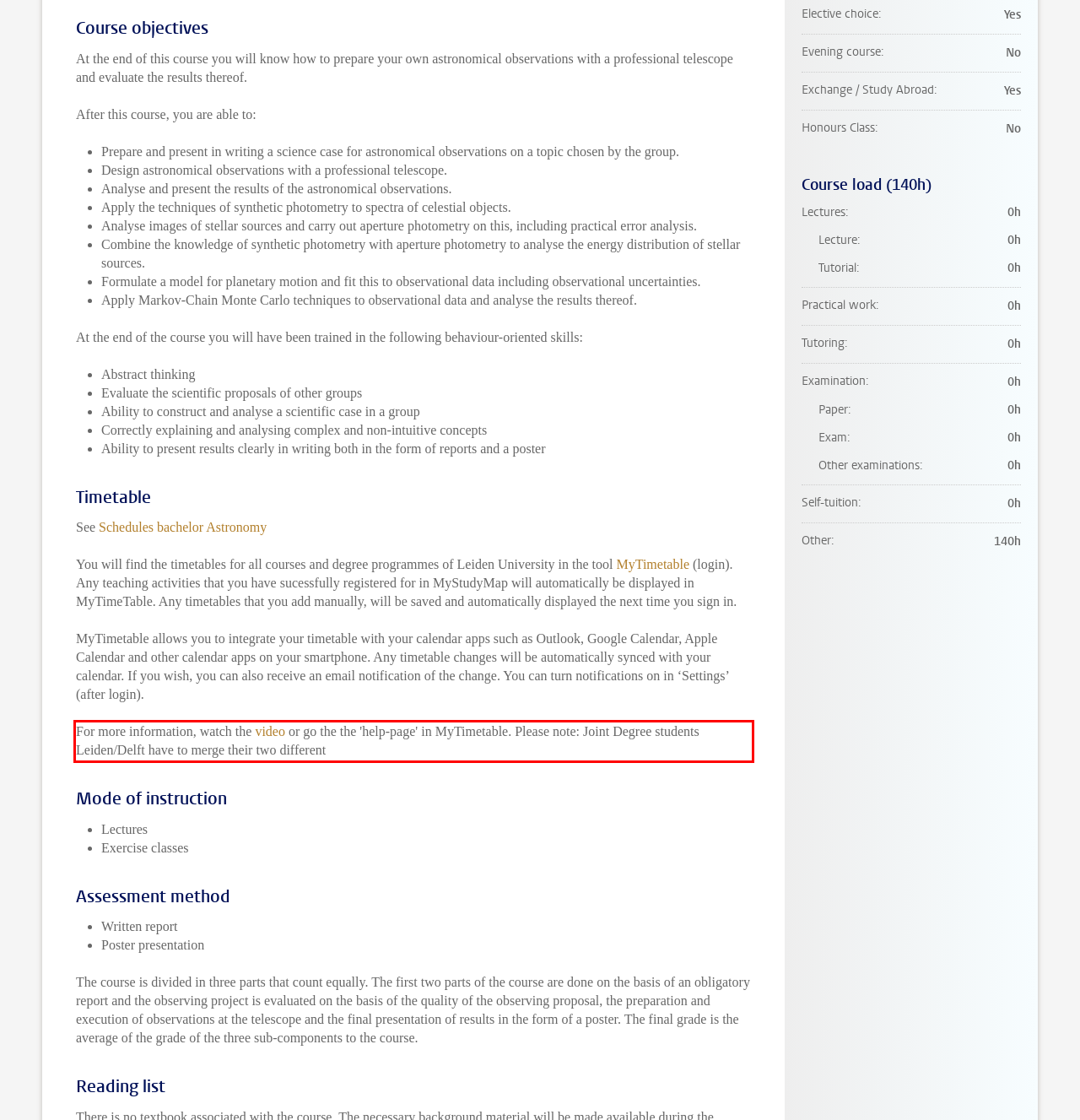Identify the text inside the red bounding box on the provided webpage screenshot by performing OCR.

For more information, watch the video or go the the 'help-page' in MyTimetable. Please note: Joint Degree students Leiden/Delft have to merge their two different